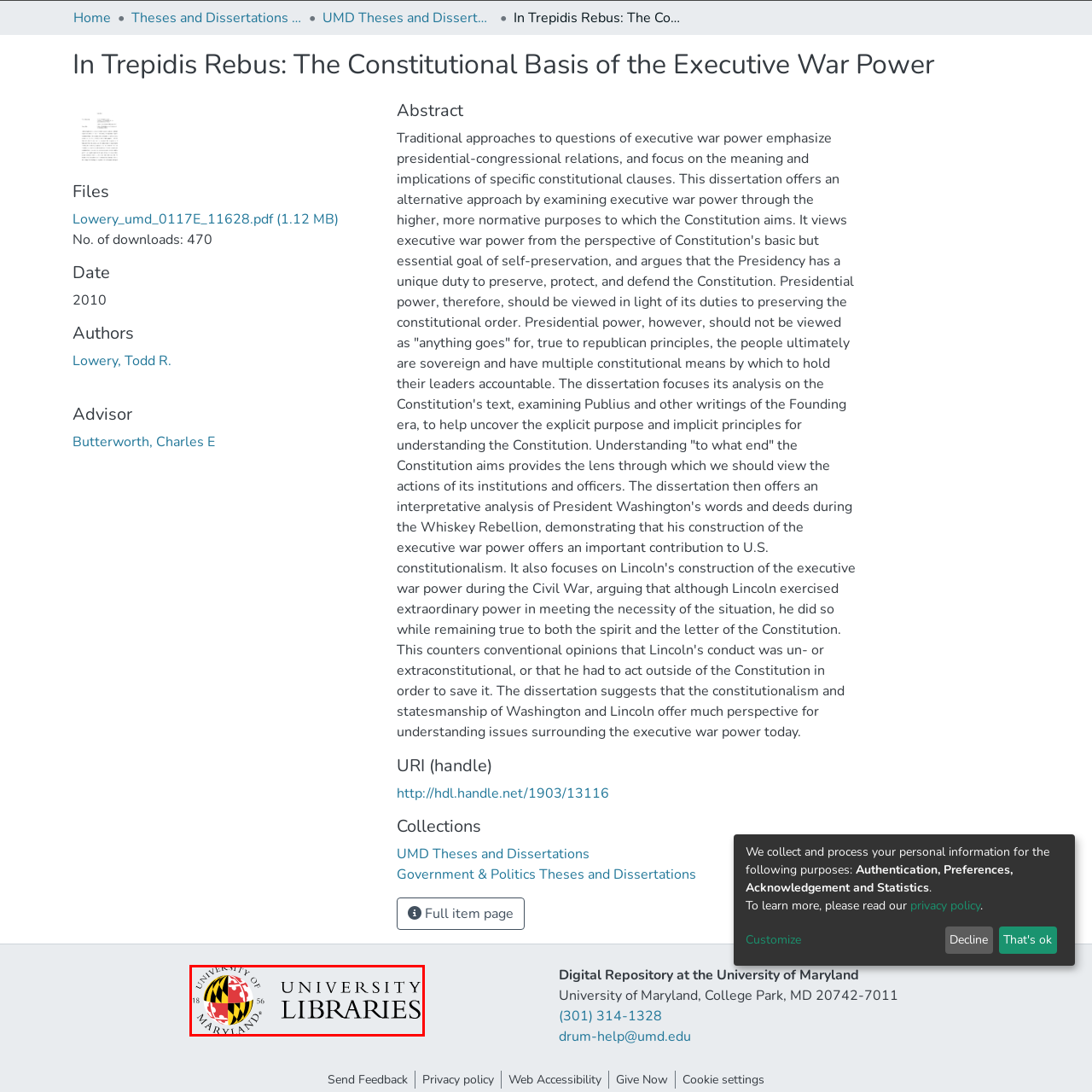Focus on the highlighted area in red, What colors are reflected in the university's emblem? Answer using a single word or phrase.

Red, black, and yellow